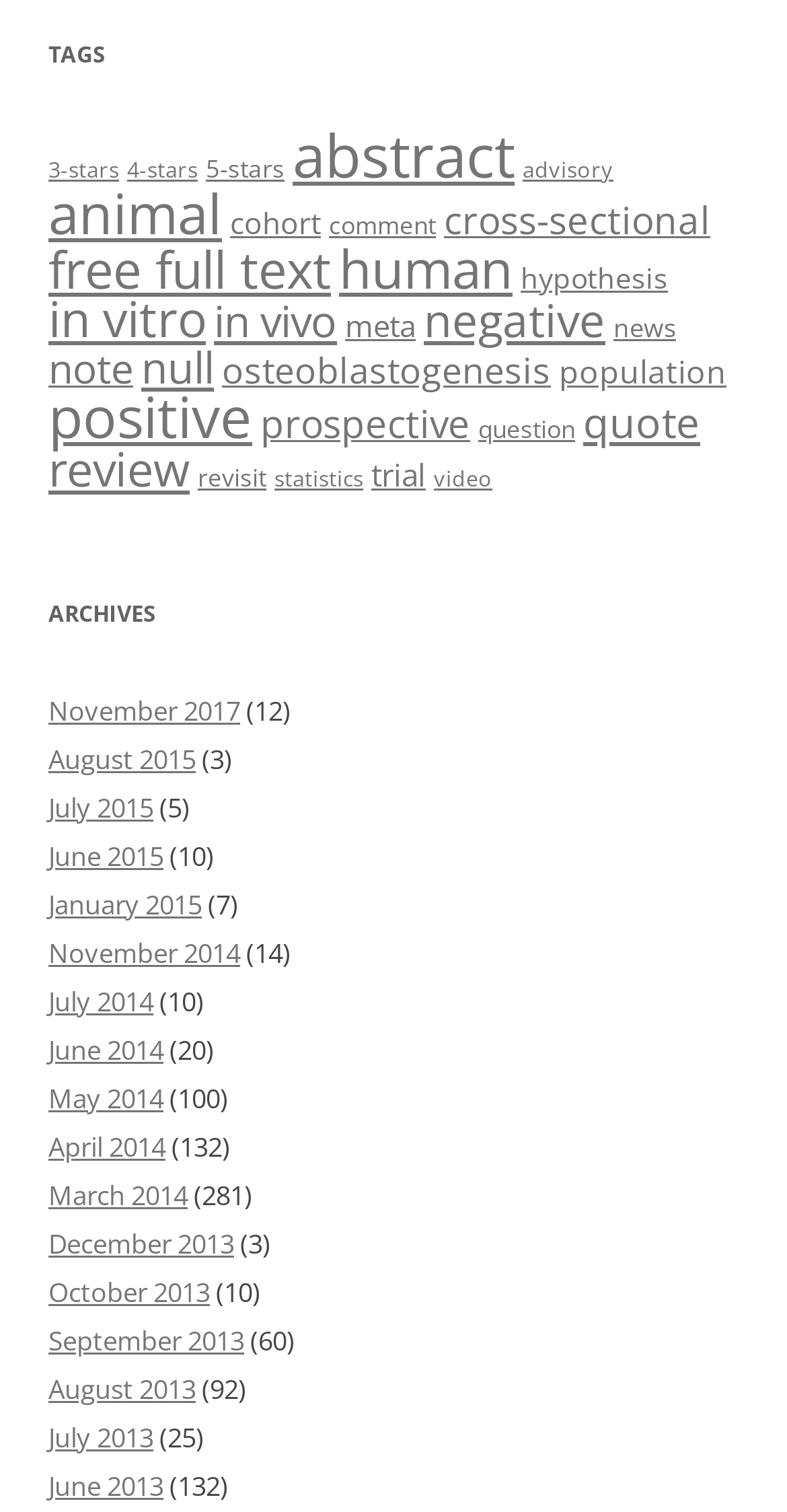Identify the bounding box coordinates of the area you need to click to perform the following instruction: "Filter by 5-star reviews".

[0.262, 0.1, 0.362, 0.122]